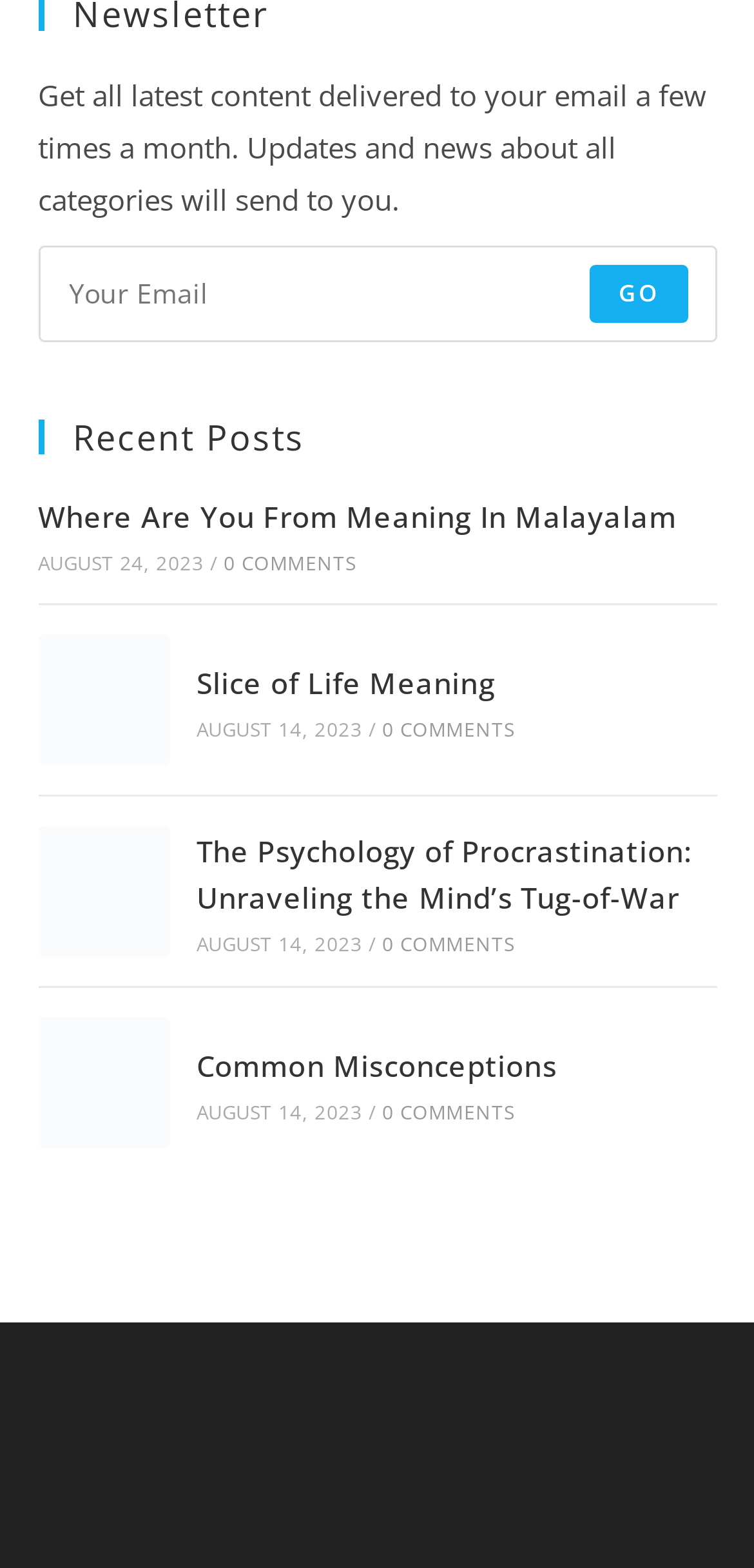Give a one-word or one-phrase response to the question: 
What is the category of the posts on this page?

All categories